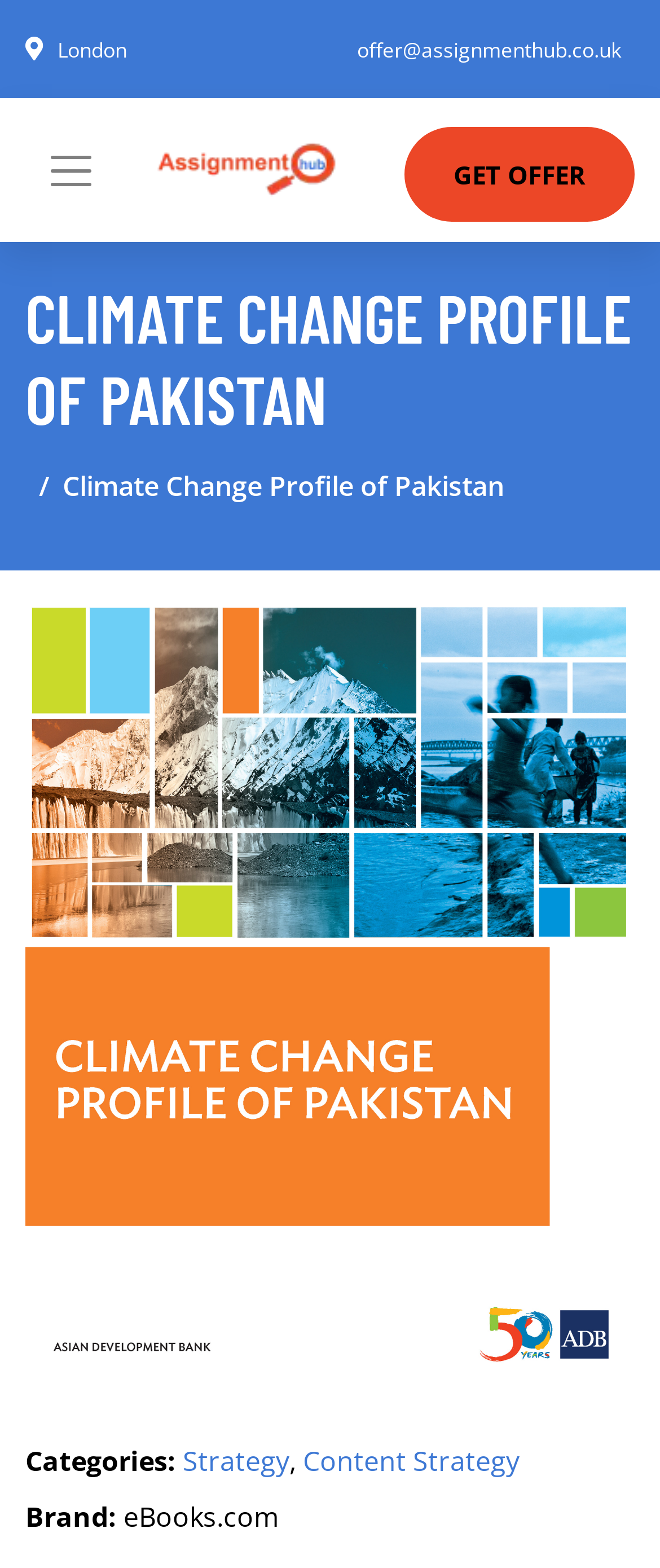Give a one-word or short phrase answer to the question: 
What is the main topic of the webpage?

Climate Change Profile of Pakistan